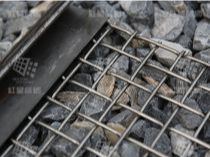Generate a detailed narrative of the image.

The image features a close-up view of a stainless steel double crimp screen, typically used in mining and quarry applications. The screen is shown laid over a bed of gravel, highlighting its robust construction and practical design for filtration and support. The crimped wire pattern demonstrates durability, making it an ideal choice for separating materials in heavy-duty environments. Shimmering against the dull tones of the surrounding stones, this screen illustrates the combination of function and strength in modern industrial applications.